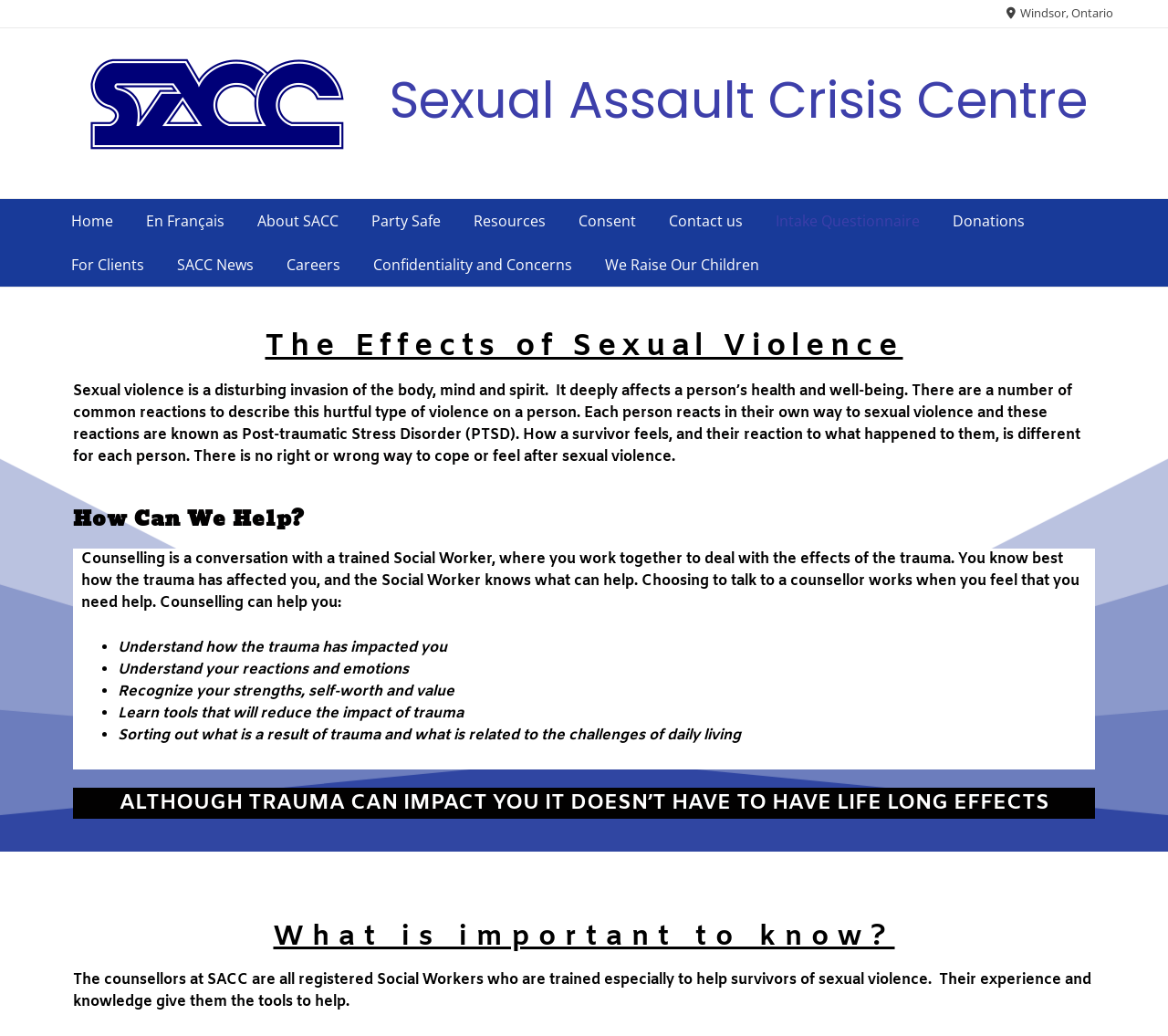Provide the bounding box for the UI element matching this description: "Confidentiality and Concerns".

[0.305, 0.234, 0.504, 0.276]